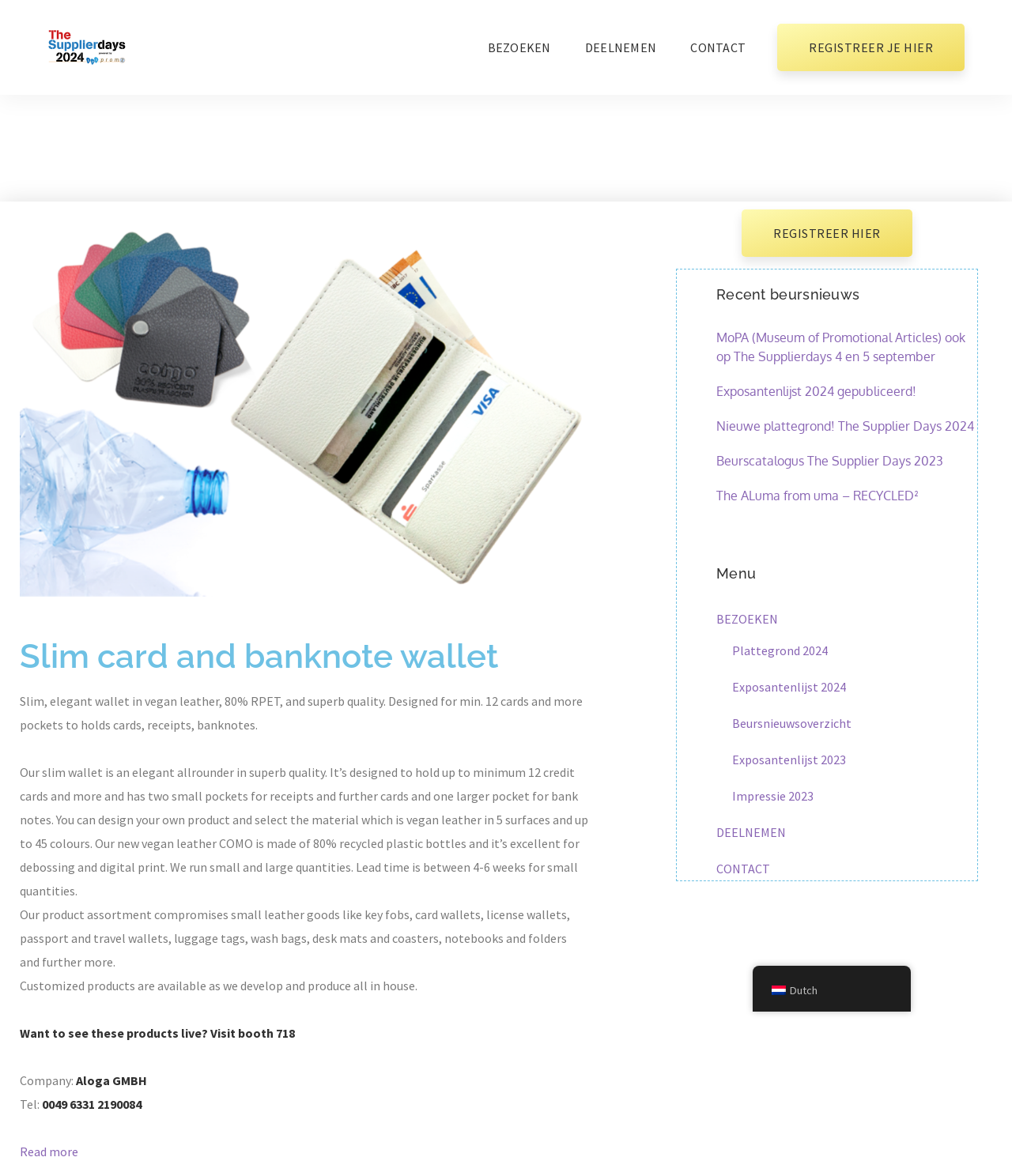What is the main product featured on this webpage?
Use the information from the screenshot to give a comprehensive response to the question.

Based on the webpage content, the main product featured is a slim card and banknote wallet made of vegan leather, which is described in detail in the text sections.